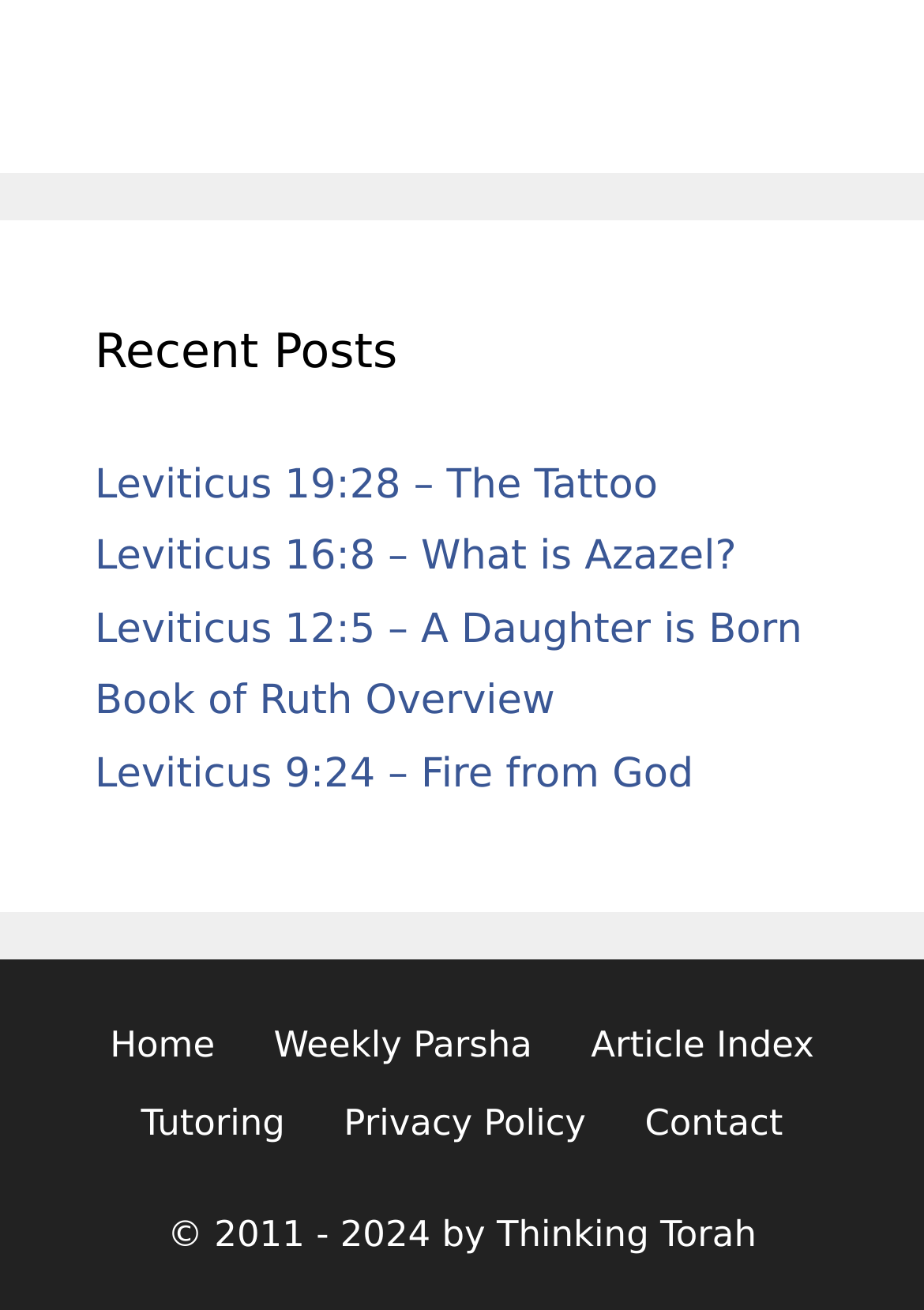Determine the bounding box coordinates for the clickable element required to fulfill the instruction: "Visit 'Leviticus 19:28 – The Tattoo'". Provide the coordinates as four float numbers between 0 and 1, i.e., [left, top, right, bottom].

[0.103, 0.352, 0.712, 0.388]